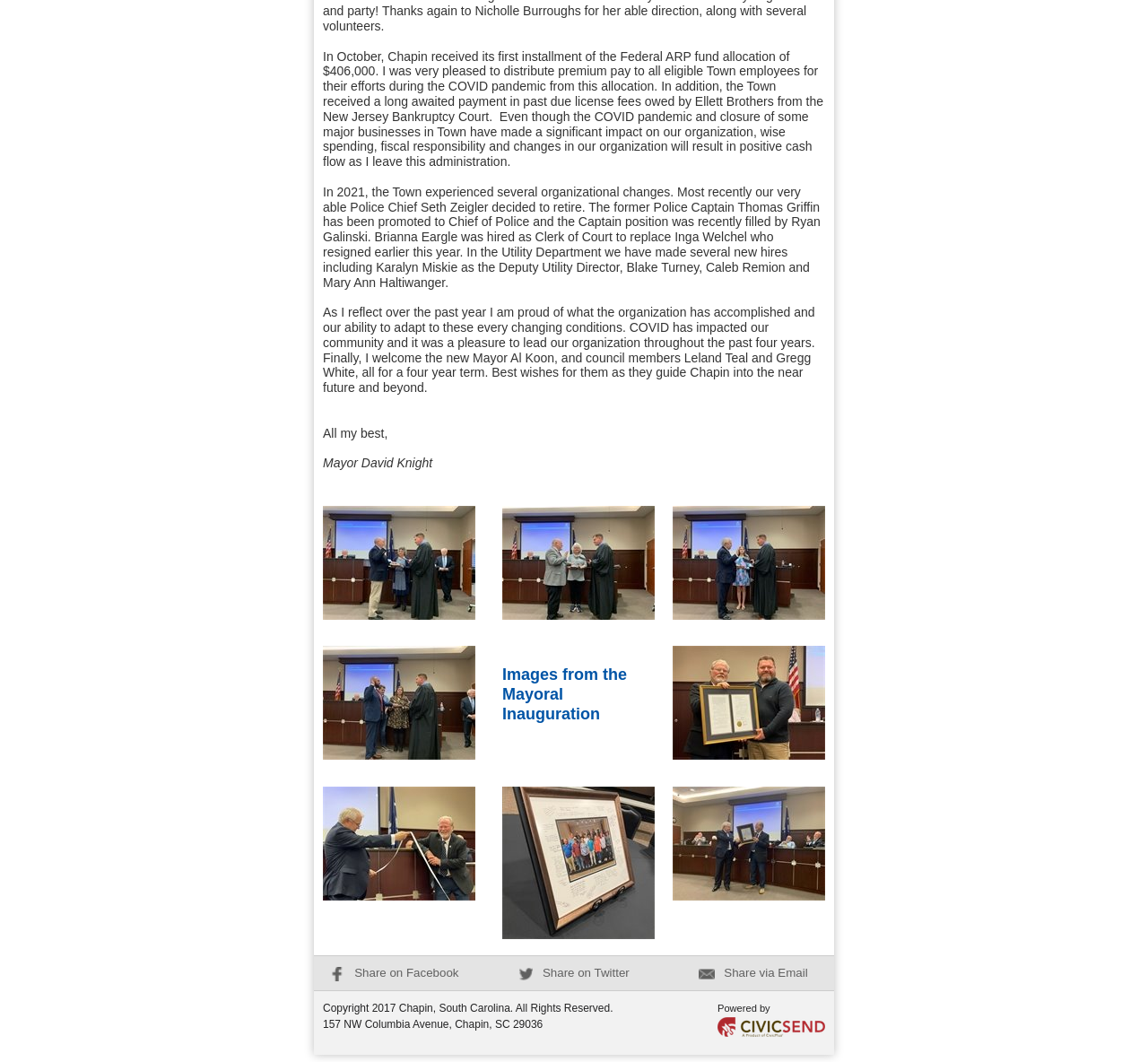Observe the image and answer the following question in detail: What is the name of the new Police Chief?

The answer can be found in the second text block that starts with 'In 2021, the Town experienced several organizational changes.' and mentions the promotion of Thomas Griffin to Chief of Police.